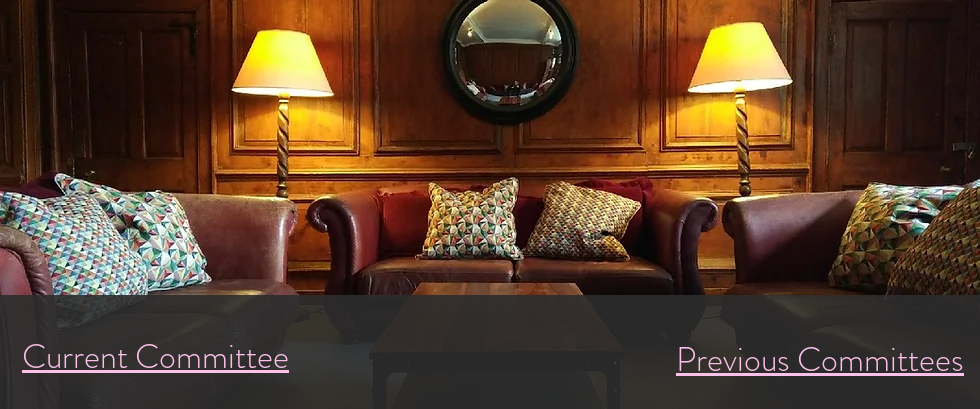Give a meticulous account of what the image depicts.

The image showcases a cozy seating area within Pembroke College's MCR, featuring plush leather sofas adorned with vibrant, patterned cushions. Warm light emanates from stylish table lamps on either side, enhancing the inviting atmosphere. A large, round mirror reflects the wooden paneling of the walls, adding depth to the space. Below the image, the headings "Current Committee" and "Previous Committees" are prominently displayed, indicating this area might be a gathering space for members and events related to the committees of the college.